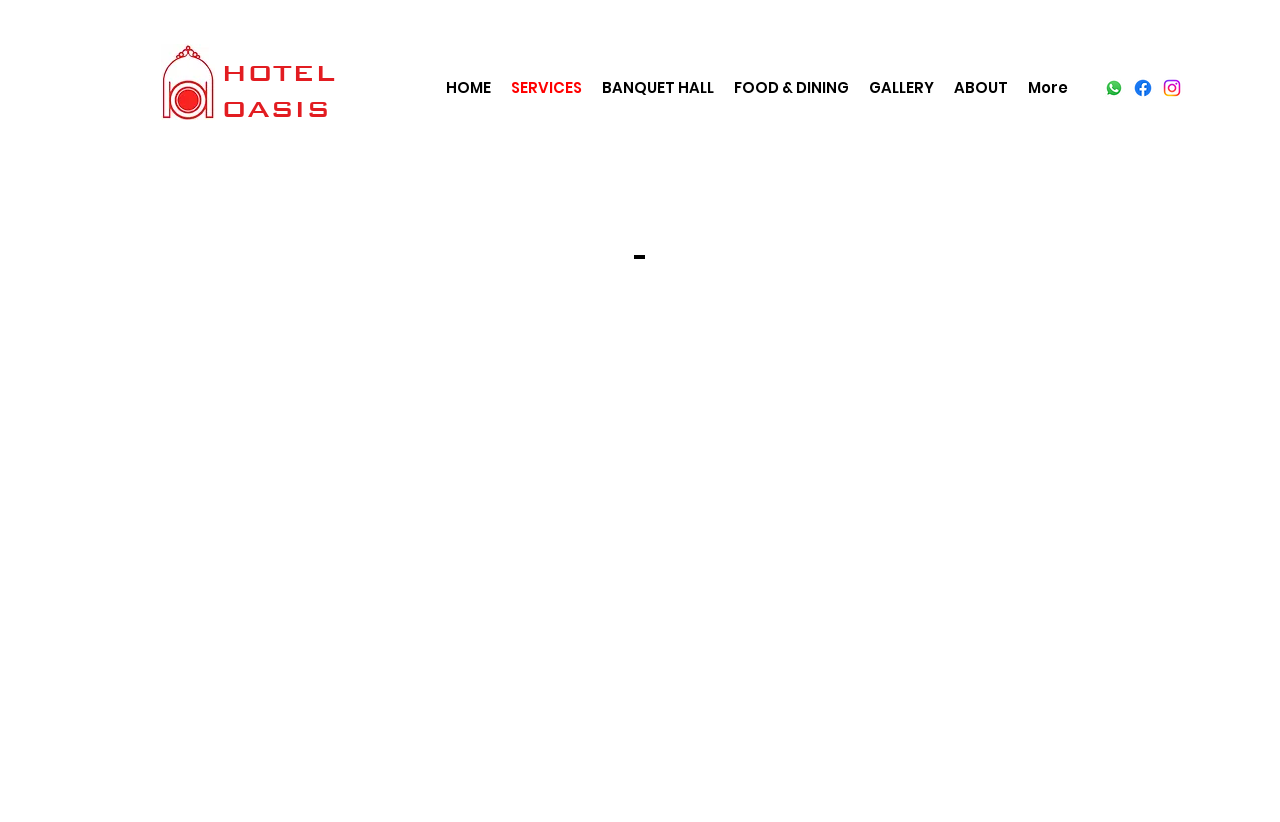Determine the bounding box coordinates of the area to click in order to meet this instruction: "View the BANQUET HALL services".

[0.462, 0.077, 0.565, 0.137]